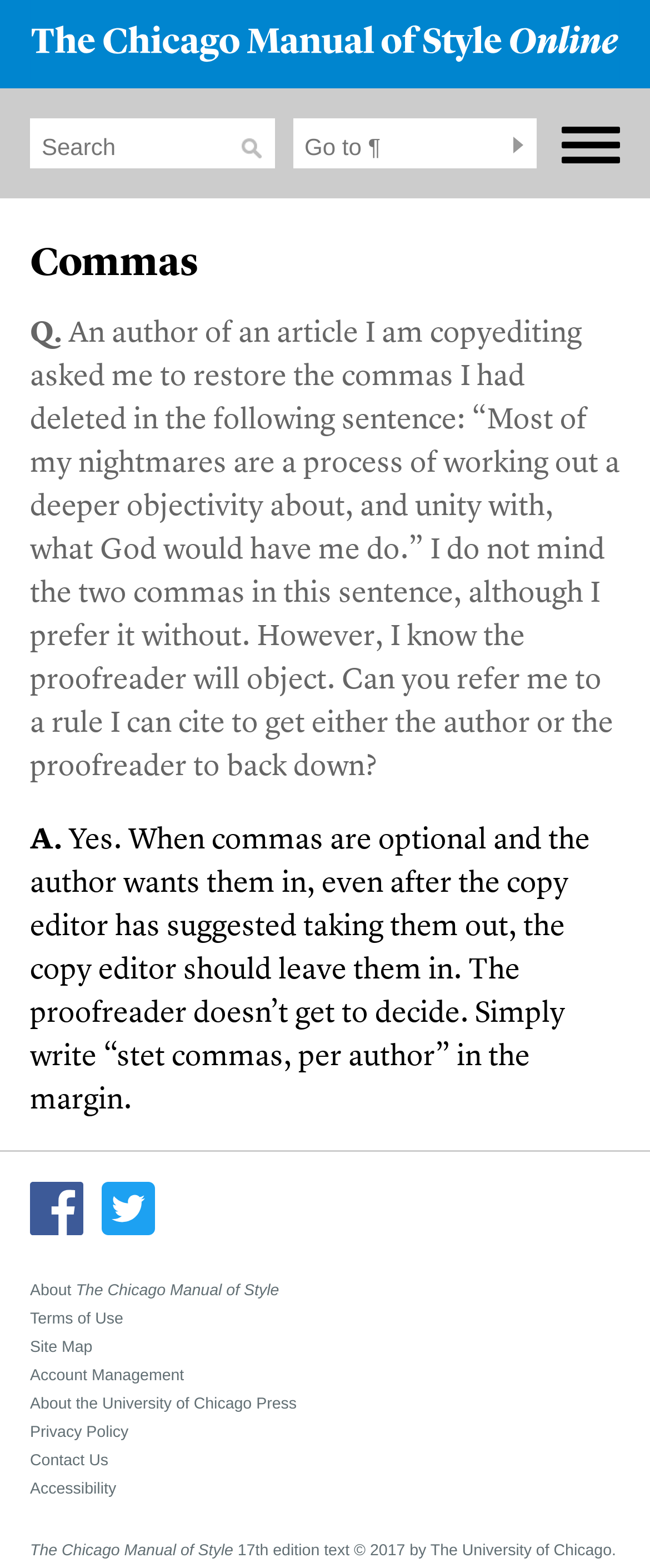Determine the bounding box coordinates for the clickable element to execute this instruction: "Read about commas". Provide the coordinates as four float numbers between 0 and 1, i.e., [left, top, right, bottom].

[0.046, 0.15, 0.954, 0.179]